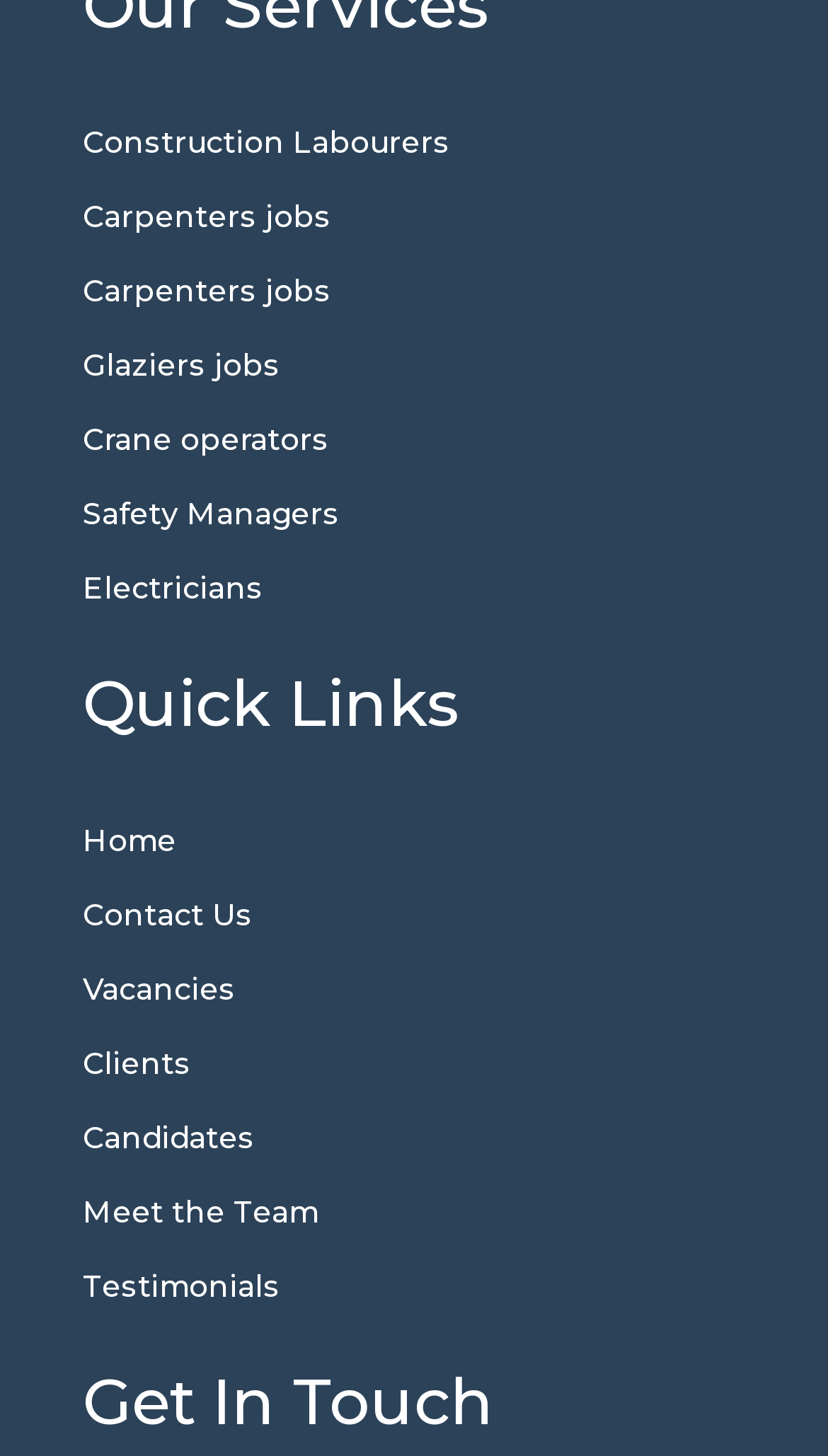Identify the bounding box coordinates of the clickable region required to complete the instruction: "Meet the Team". The coordinates should be given as four float numbers within the range of 0 and 1, i.e., [left, top, right, bottom].

[0.1, 0.819, 0.385, 0.845]